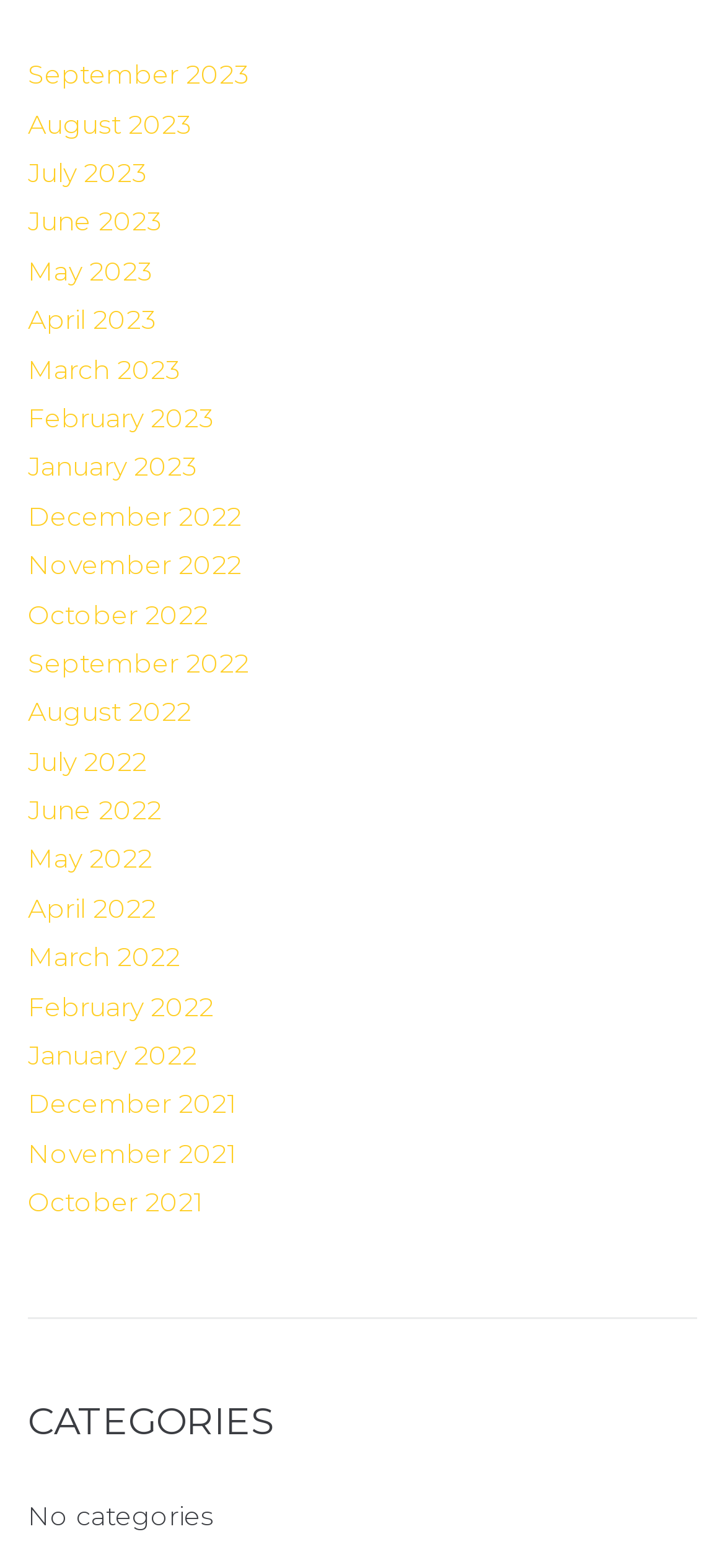What type of element is 'CATEGORIES'?
Based on the image, provide a one-word or brief-phrase response.

Heading